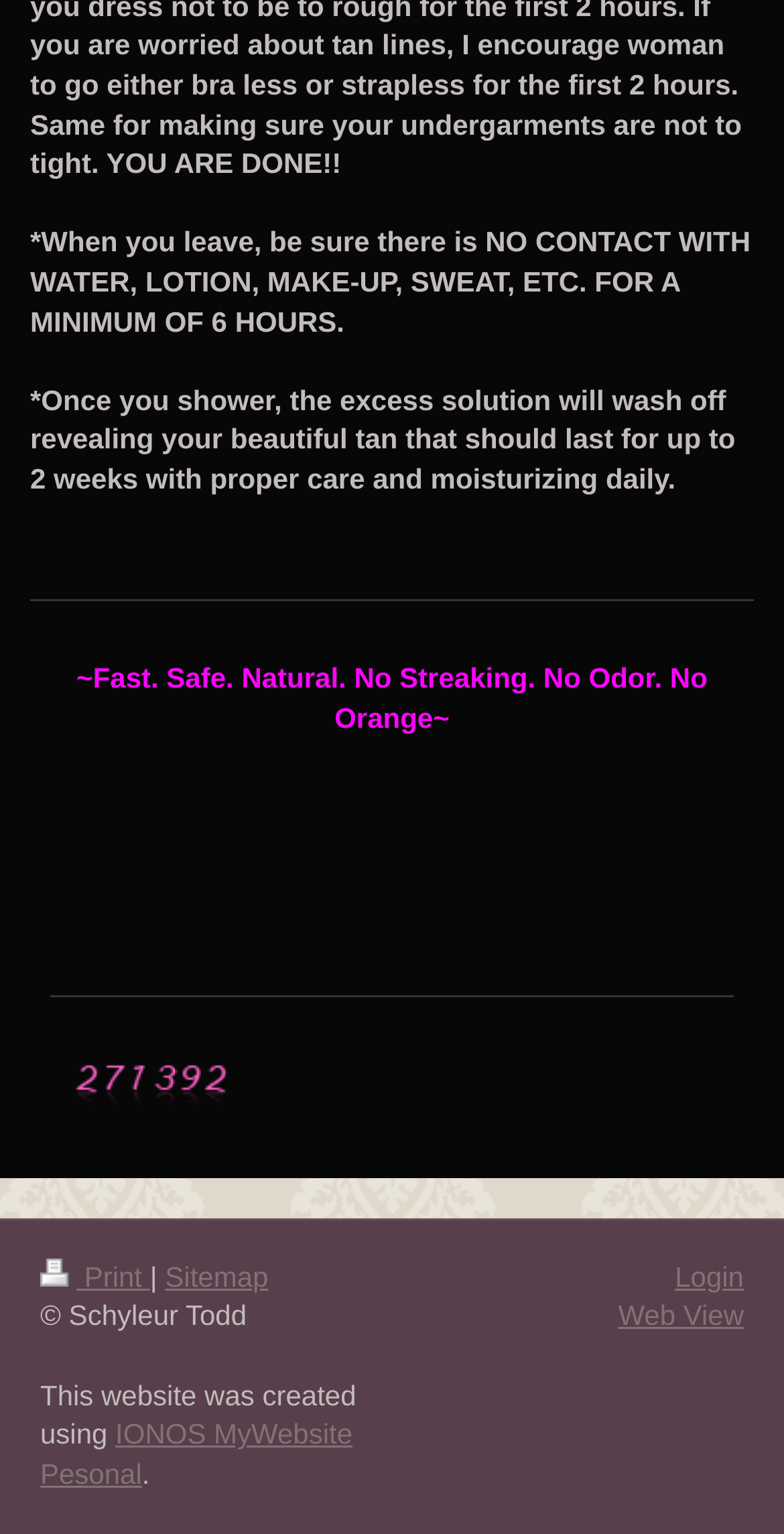Using the image as a reference, answer the following question in as much detail as possible:
How many links are present in the footer section?

The footer section of the webpage contains four links: 'Print', 'Sitemap', 'IONOS MyWebsite Pesonal', and 'Login'.